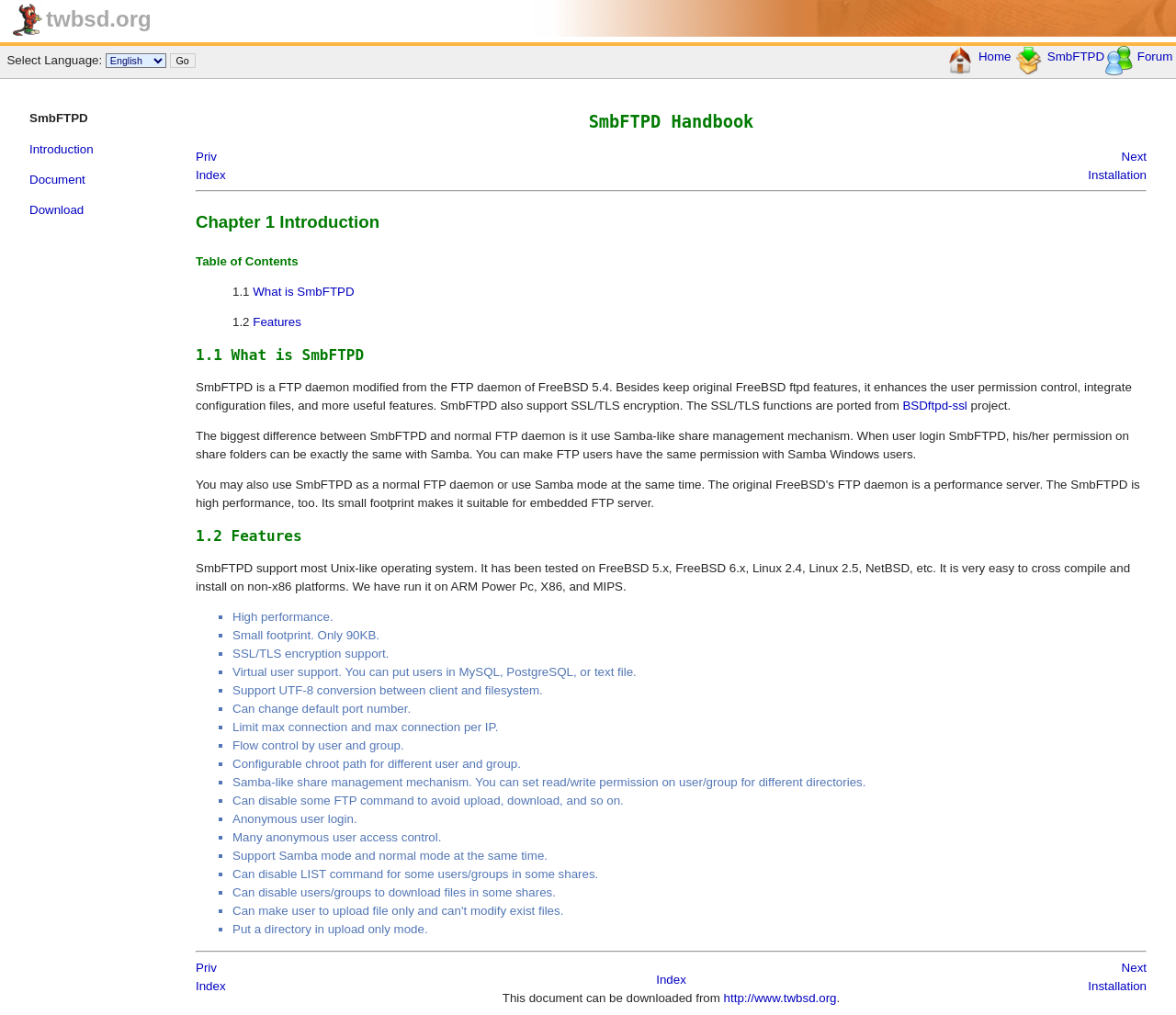Bounding box coordinates should be in the format (top-left x, top-left y, bottom-right x, bottom-right y) and all values should be floating point numbers between 0 and 1. Determine the bounding box coordinate for the UI element described as: Next Installation

[0.925, 0.147, 0.975, 0.179]